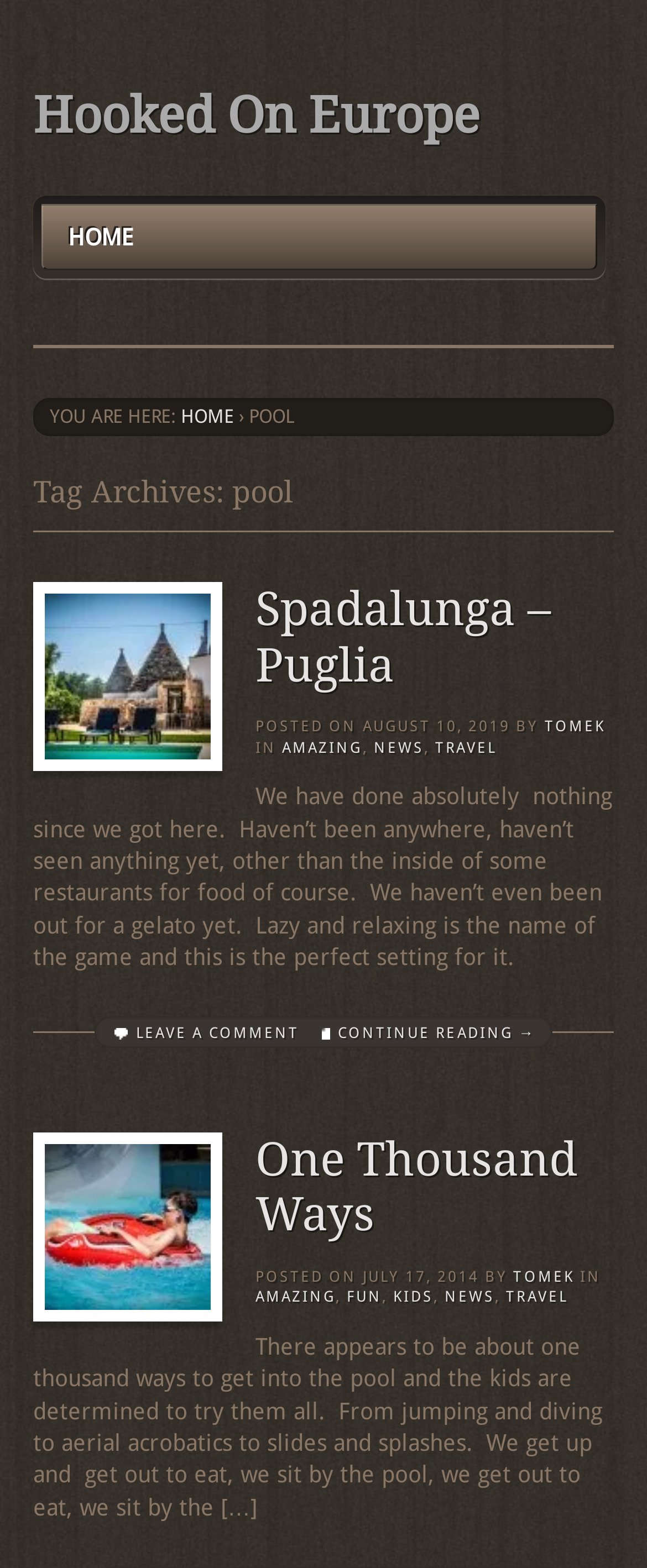What is the name of the first link in the breadcrumb?
Based on the image, provide a one-word or brief-phrase response.

HOME